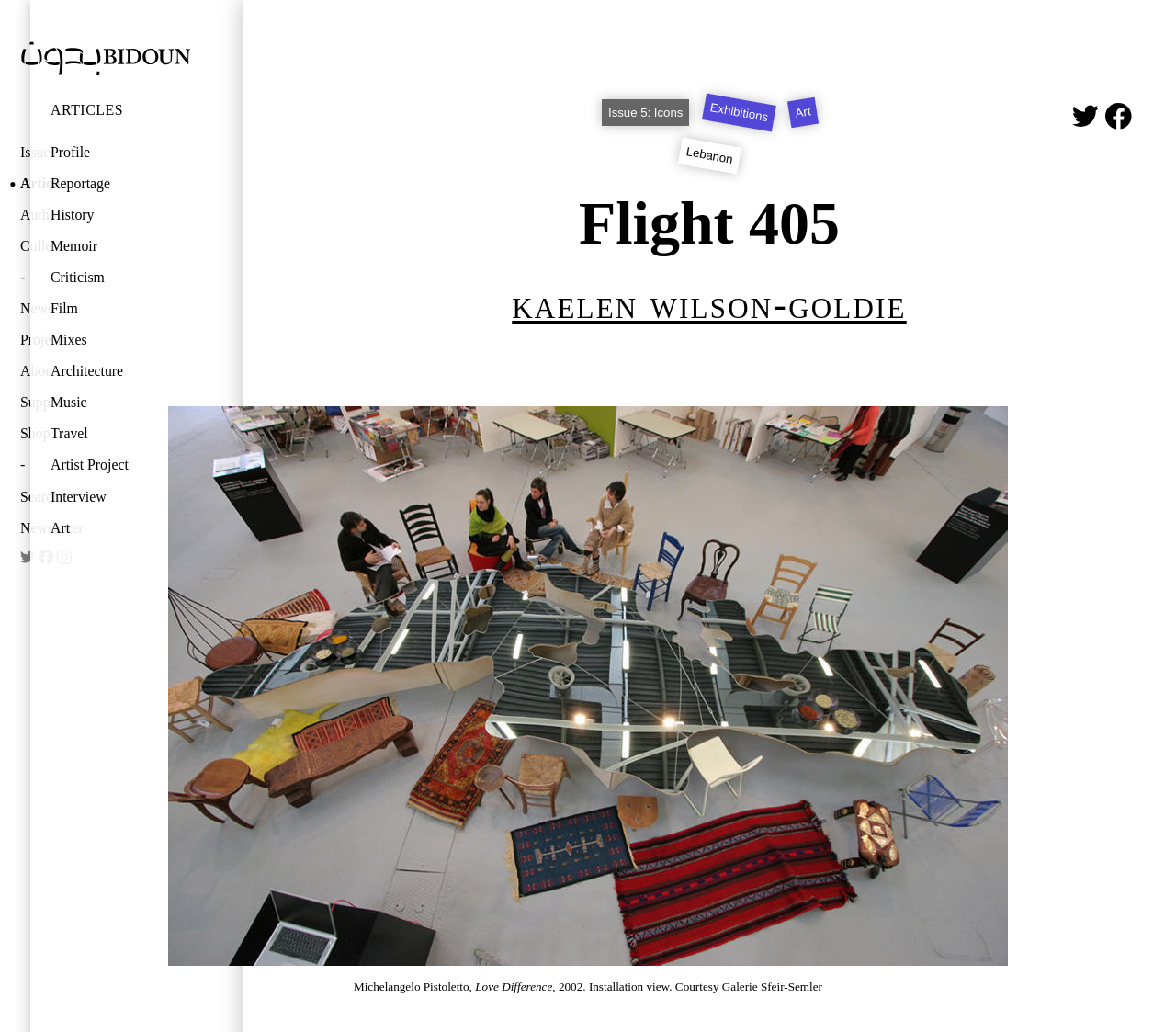Specify the bounding box coordinates of the region I need to click to perform the following instruction: "Search for something". The coordinates must be four float numbers in the range of 0 to 1, i.e., [left, top, right, bottom].

[0.125, 0.52, 0.875, 0.619]